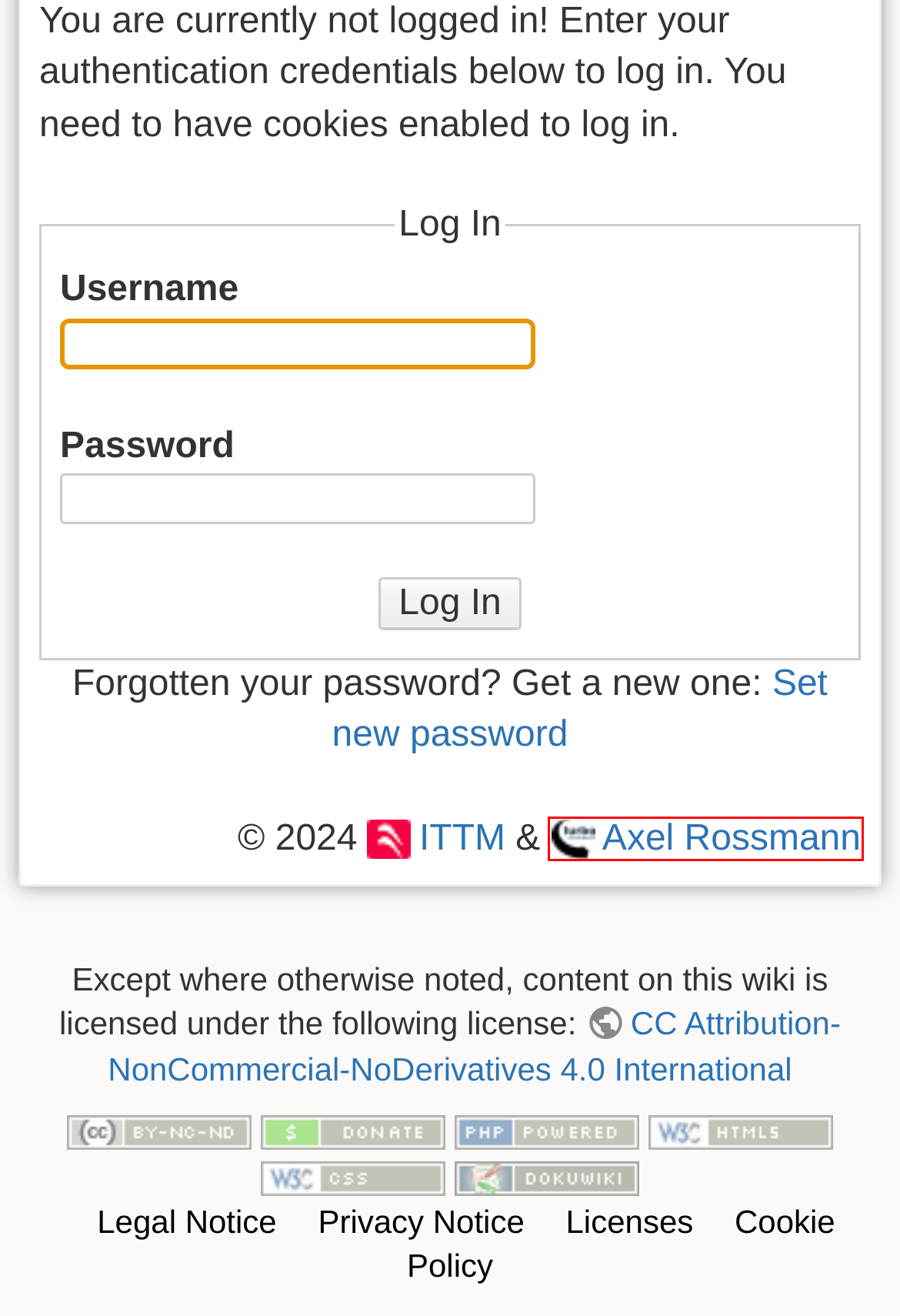Analyze the screenshot of a webpage that features a red rectangle bounding box. Pick the webpage description that best matches the new webpage you would see after clicking on the element within the red bounding box. Here are the candidates:
A. donate [DokuWiki]
B. dokuwiki [DokuWiki]
C. Legal Notice - TU Graz
D. PHP: Hypertext Preprocessor
E. ITTM - Home
F. Turbo Consult - Erfahrungswissen zu Turbomaschinen und Maschinenelementen
G. CC BY-NC-ND 4.0 Deed | Attribution-NonCommercial-NoDerivs 4.0 International
 | Creative Commons
H. Set new password [Aeroengine Safety]

F